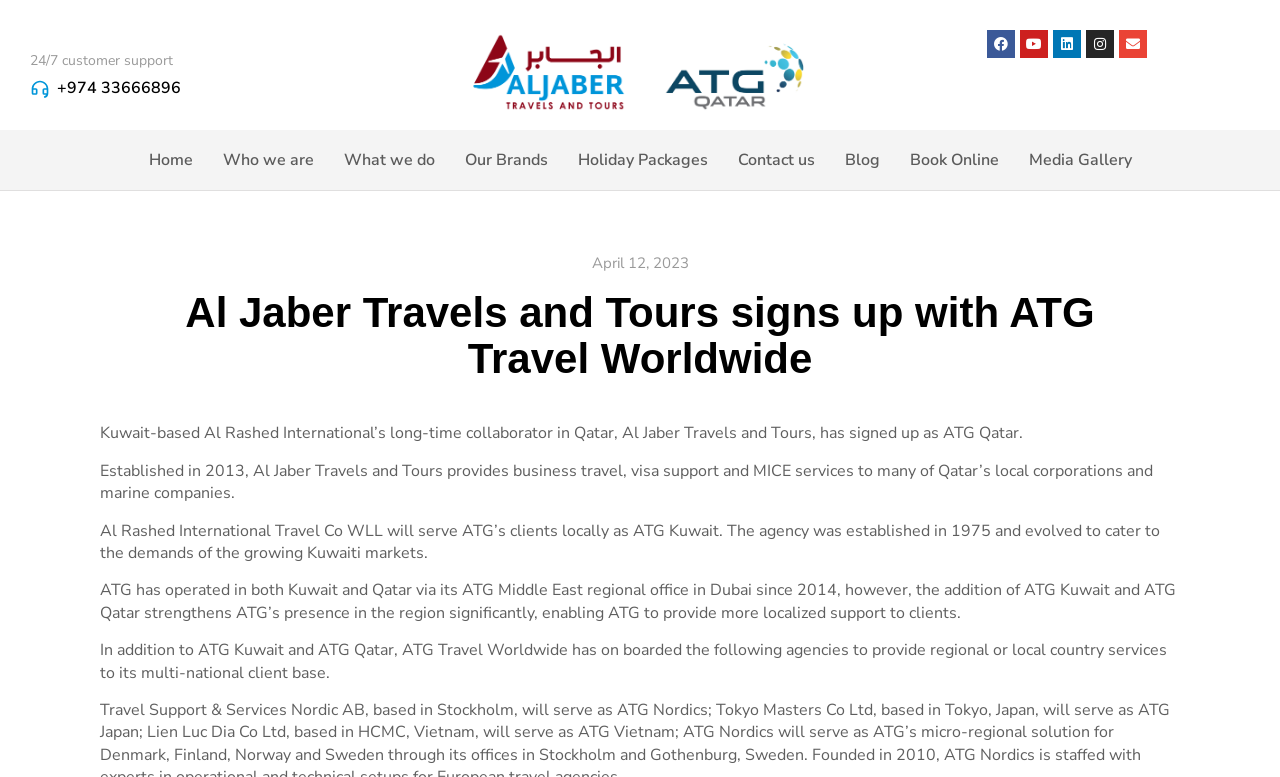What is the phone number for 24/7 customer support?
Could you please answer the question thoroughly and with as much detail as possible?

I found the phone number by looking at the heading element that says '24/7 customer support' and then finding the link element with the phone number next to it.